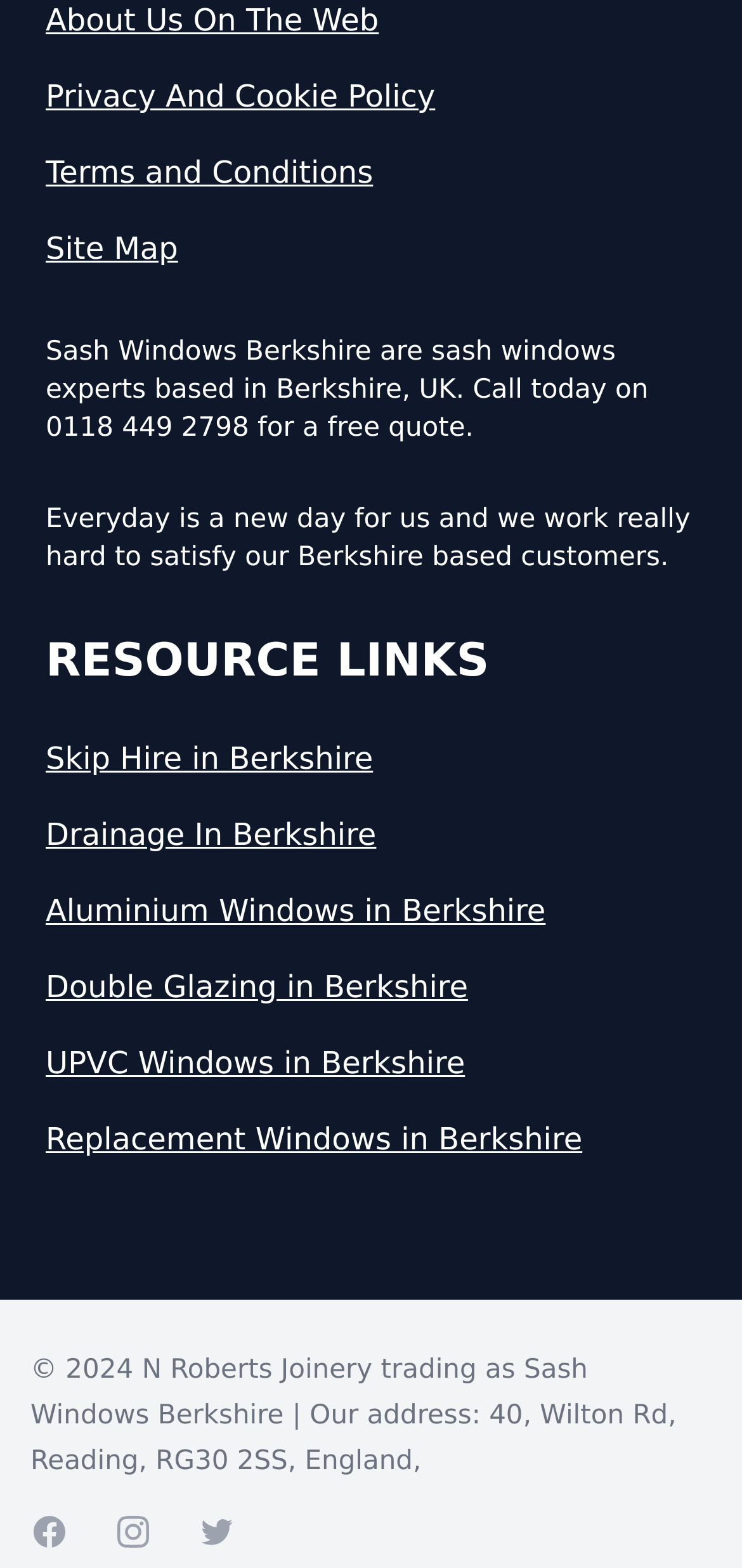Can you provide the bounding box coordinates for the element that should be clicked to implement the instruction: "View privacy and cookie policy"?

[0.062, 0.047, 0.938, 0.076]